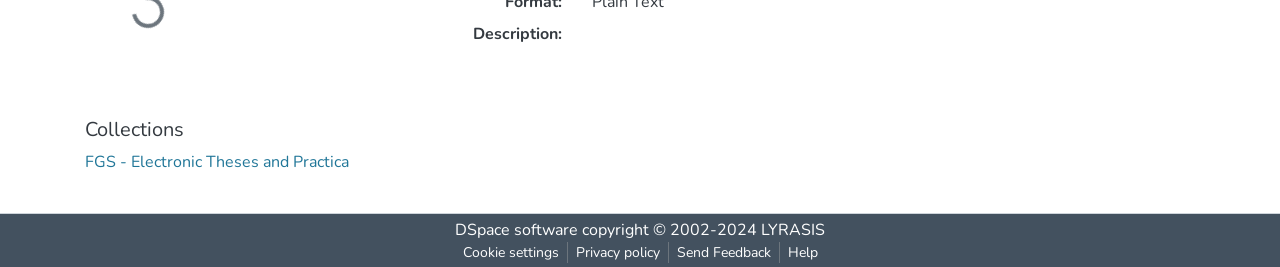What is the copyright year range?
Deliver a detailed and extensive answer to the question.

I found the copyright information in the footer section, which is a static text element with the text 'copyright © 2002-2024' at coordinates [0.452, 0.819, 0.595, 0.901].